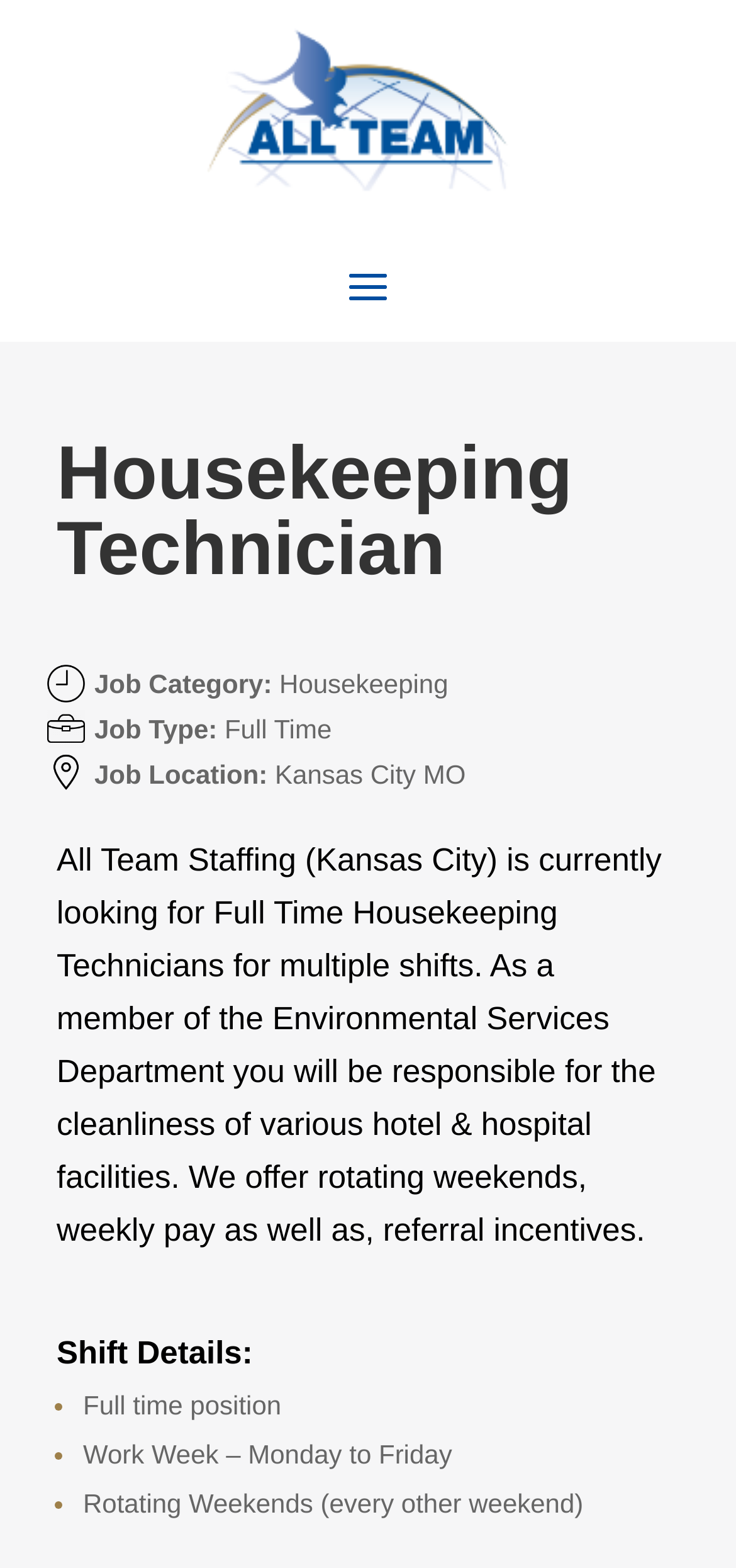Produce an extensive caption that describes everything on the webpage.

The webpage is about a job posting for a Housekeeping Technician position at All Team Staffing. At the top of the page, there is a link and an image, positioned side by side, taking up about half of the page's width. Below them, there is a prominent heading that reads "Housekeeping Technician".

Under the heading, there are several sections of text that provide details about the job. The first section includes three lines of text, each with a label and a value, arranged vertically. The labels are "Job Category:", "Job Type:", and "Job Location:", and the corresponding values are not provided, "Full Time", and "Kansas City MO", respectively.

The next section is a paragraph of text that describes the job responsibilities and benefits. It is a long block of text that spans about three-quarters of the page's width.

Below the paragraph, there is a section with the title "Shift Details:". This section contains three bullet points, each with a brief description of the shift details. The bullet points are arranged vertically, and the text is aligned to the left.

Overall, the webpage is focused on providing information about the Housekeeping Technician job posting, with a clear and organized layout that makes it easy to read and understand.